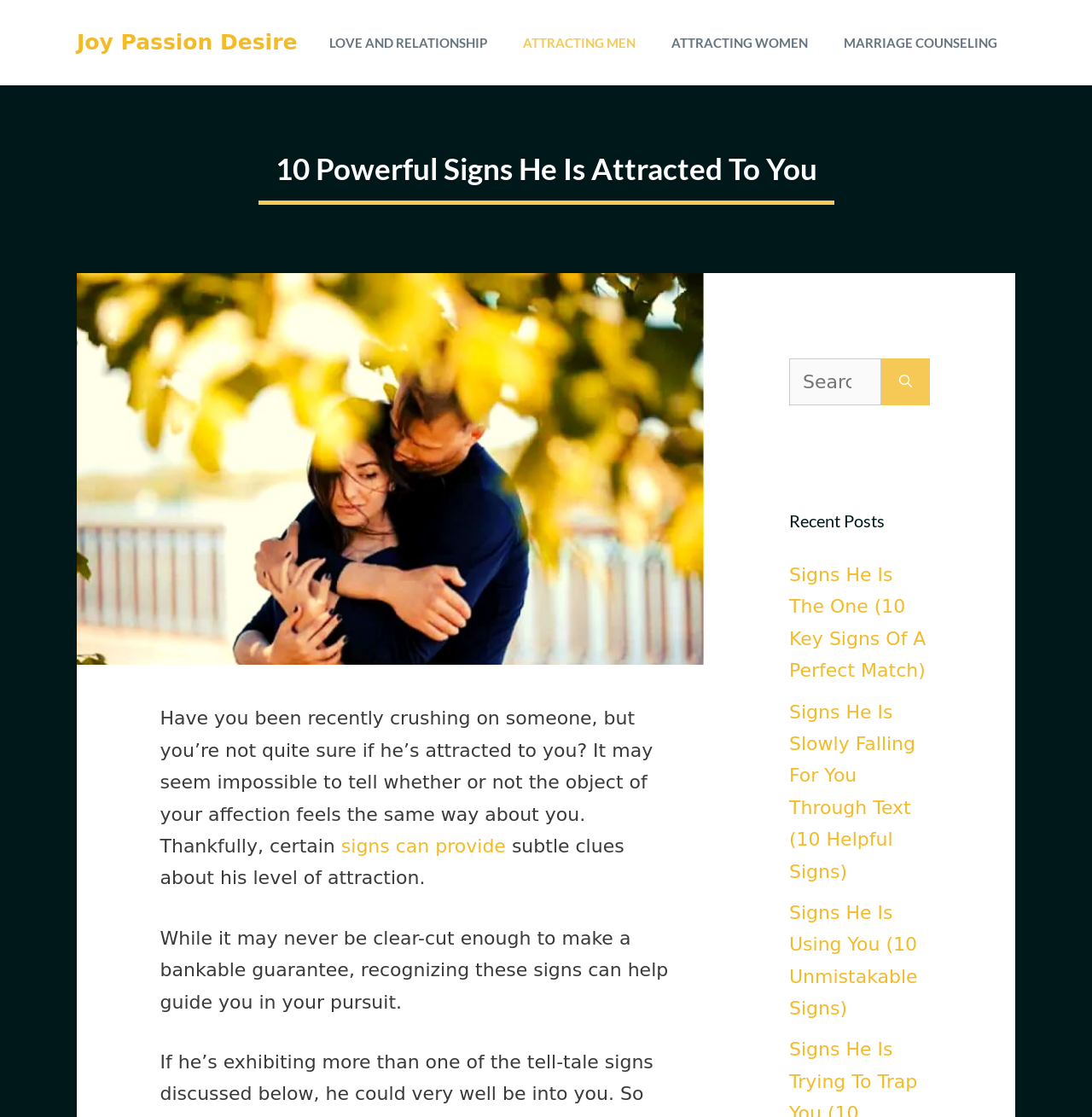Extract the primary header of the webpage and generate its text.

10 Powerful Signs He Is Attracted To You